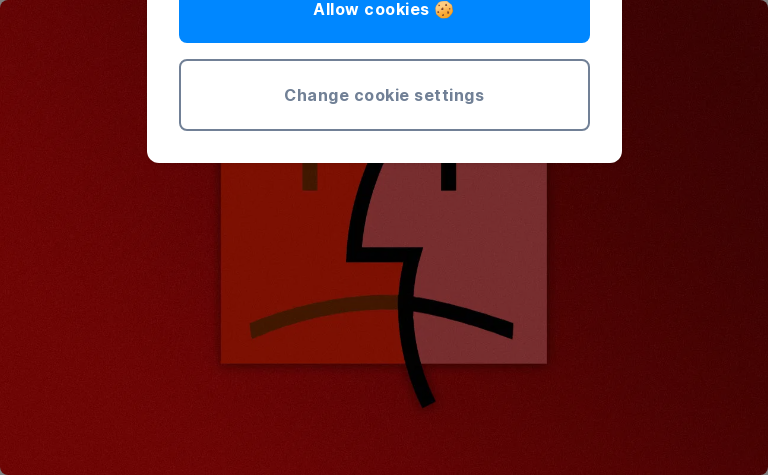Describe the important features and context of the image with as much detail as possible.

The image features a vibrant red background with a stylized face design in the center, displaying a blend of abstract shapes that create an expressive look. Overlaying this artistic depiction is a cookie consent modal typical on websites, featuring blue buttons inviting users to "Allow cookies 🍪" or "Change cookie settings." This design reflects current web practices aimed at enhancing user experience by ensuring compliance with privacy policies. The modal's placement suggests a need for user interaction, prompting visitors to make a choice that often affects their browsing experience.